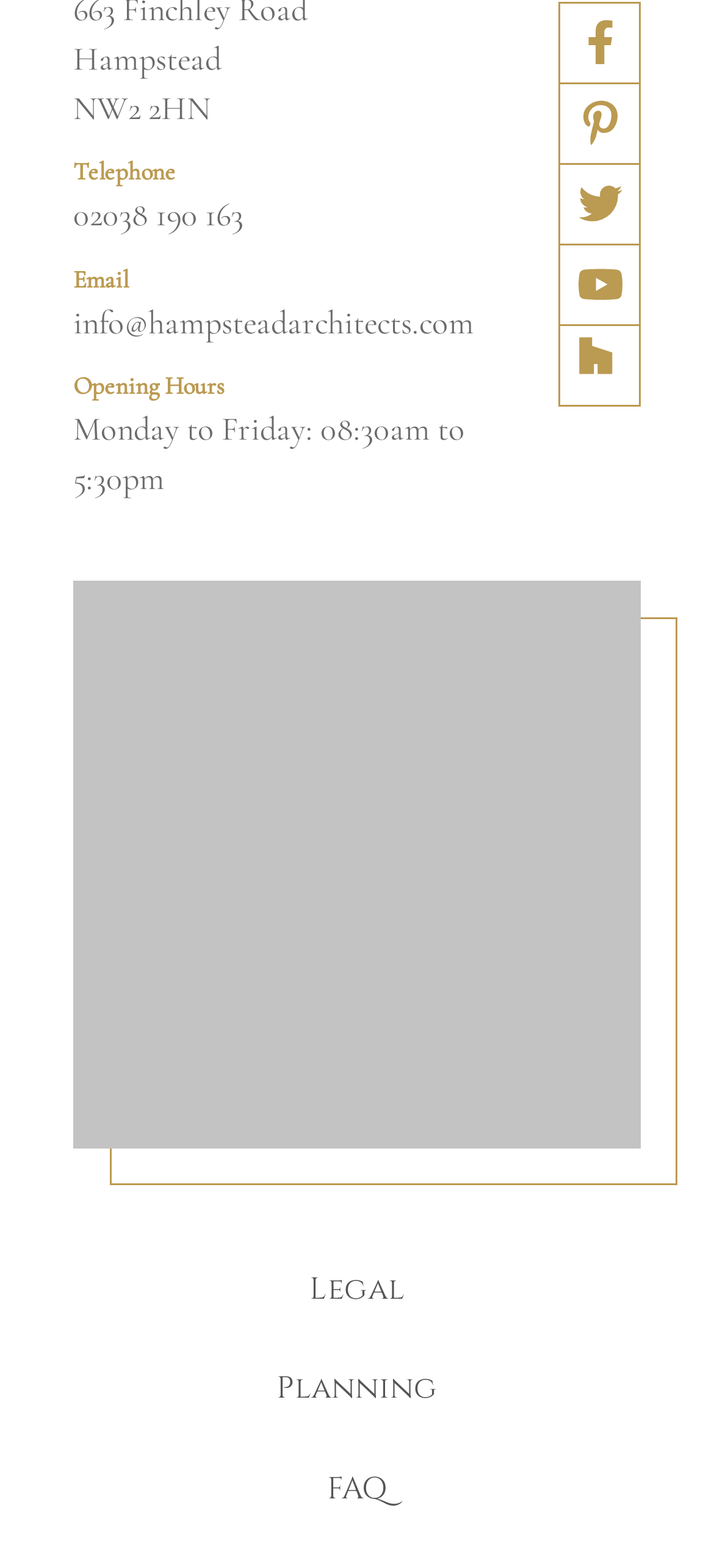Answer the question with a brief word or phrase:
What is the address of Hampstead Architects?

Hampstead, NW2 2HN